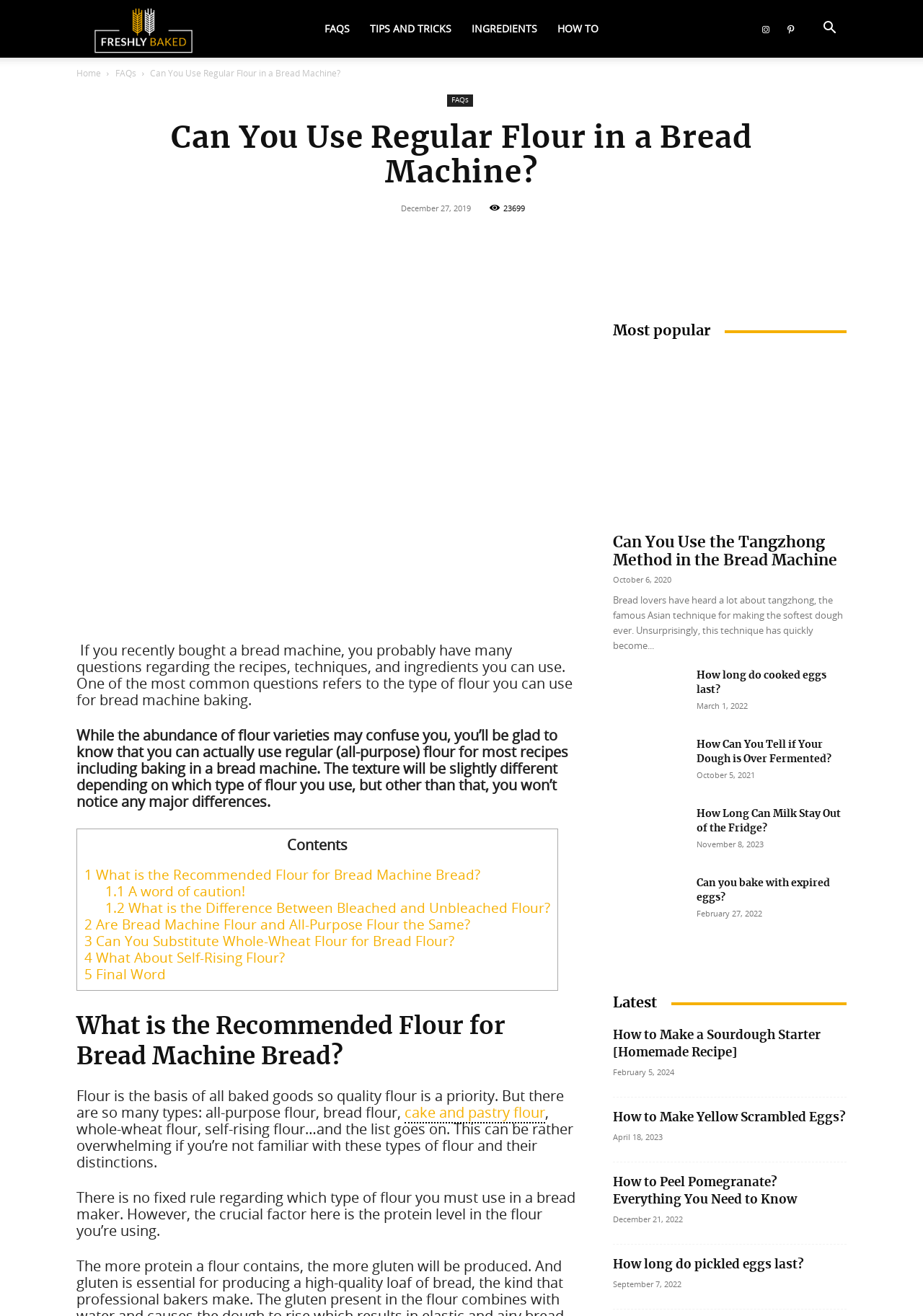Locate the bounding box coordinates of the region to be clicked to comply with the following instruction: "Read the article 'Can You Use Regular Flour in a Bread Machine?'". The coordinates must be four float numbers between 0 and 1, in the form [left, top, right, bottom].

[0.163, 0.051, 0.369, 0.06]